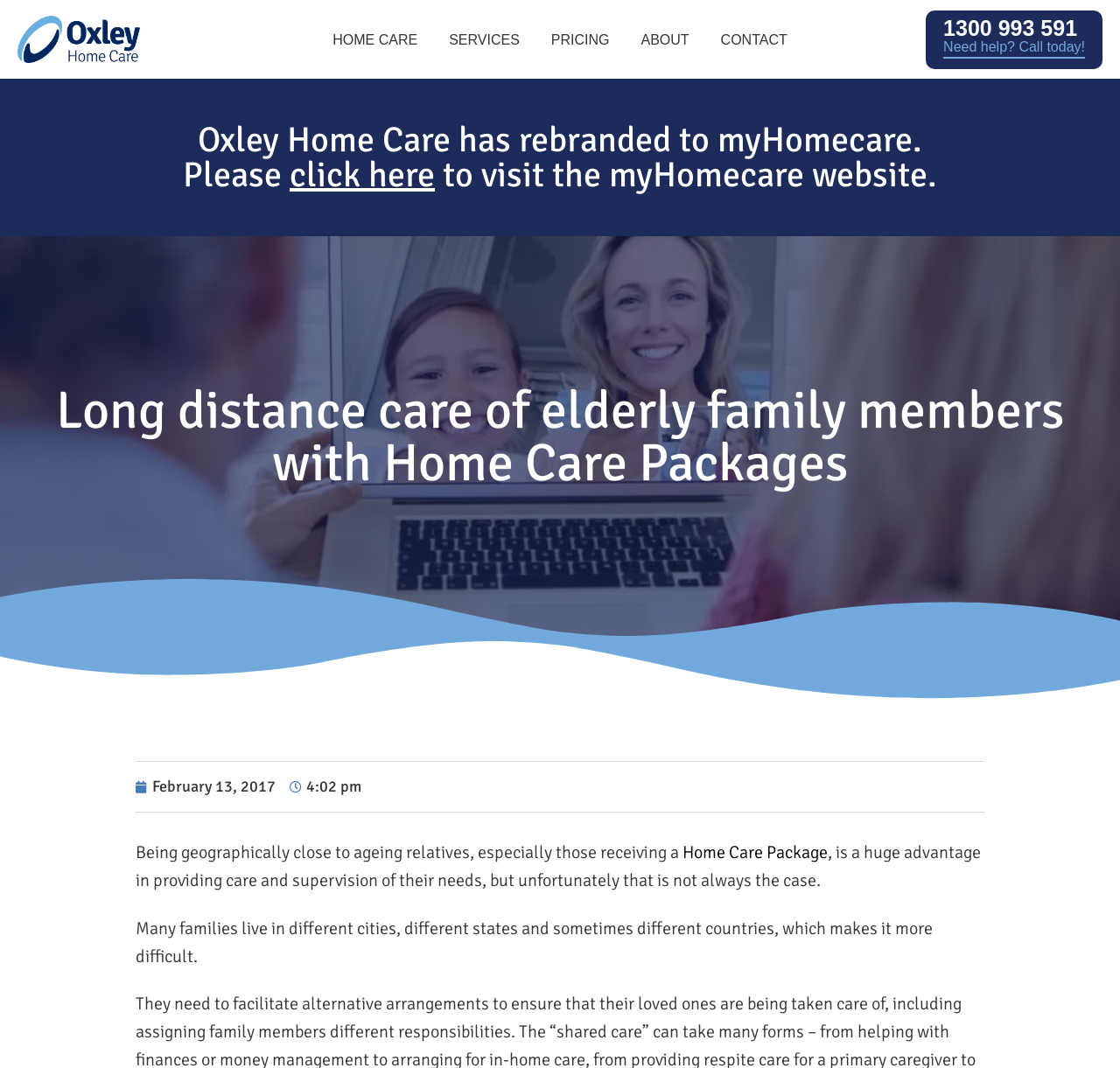What is the date of the article or post?
Give a one-word or short phrase answer based on the image.

February 13, 2017